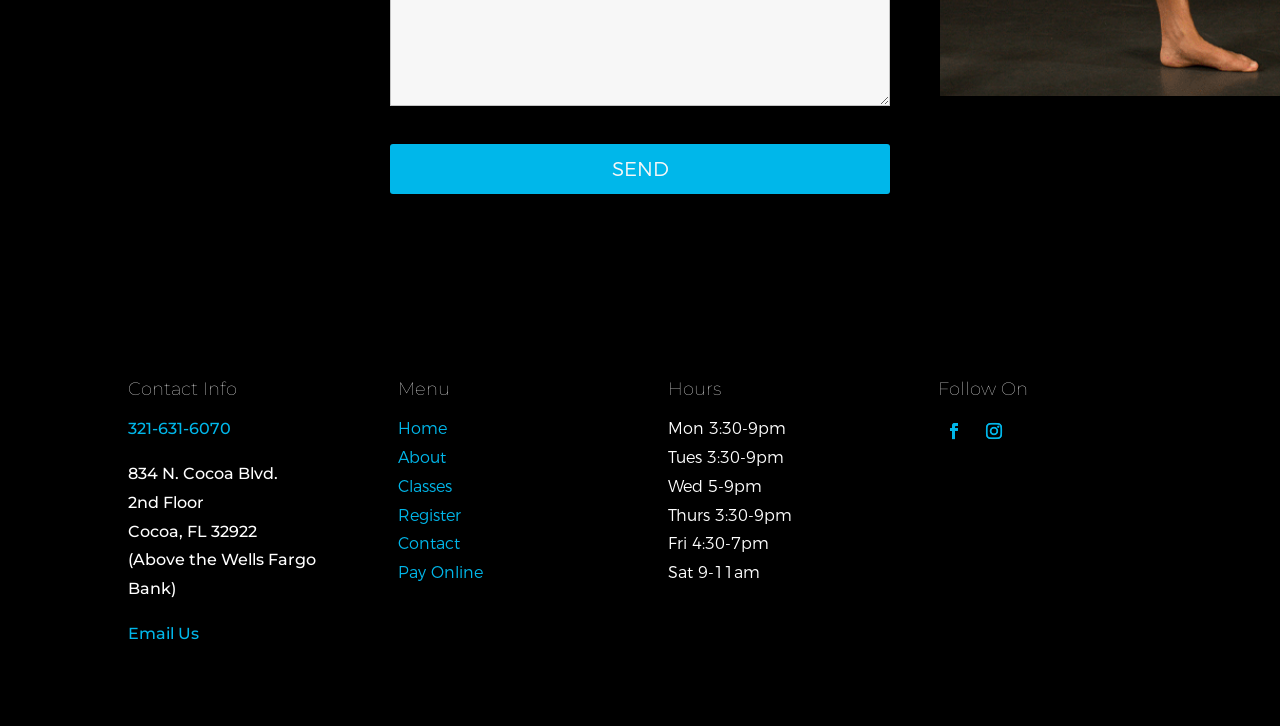What is the phone number?
Answer the question in a detailed and comprehensive manner.

The phone number can be found in the 'Contact Info' section, which is located in the middle of the webpage. It is listed as '321-631-6070'.